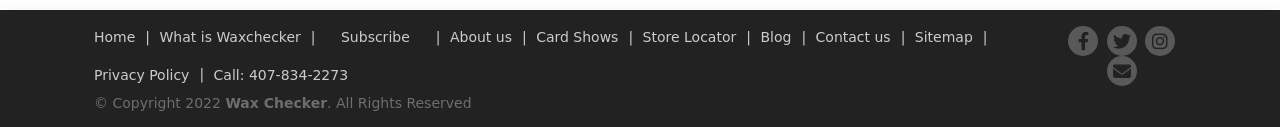Given the element description "Blog", identify the bounding box of the corresponding UI element.

[0.594, 0.233, 0.618, 0.343]